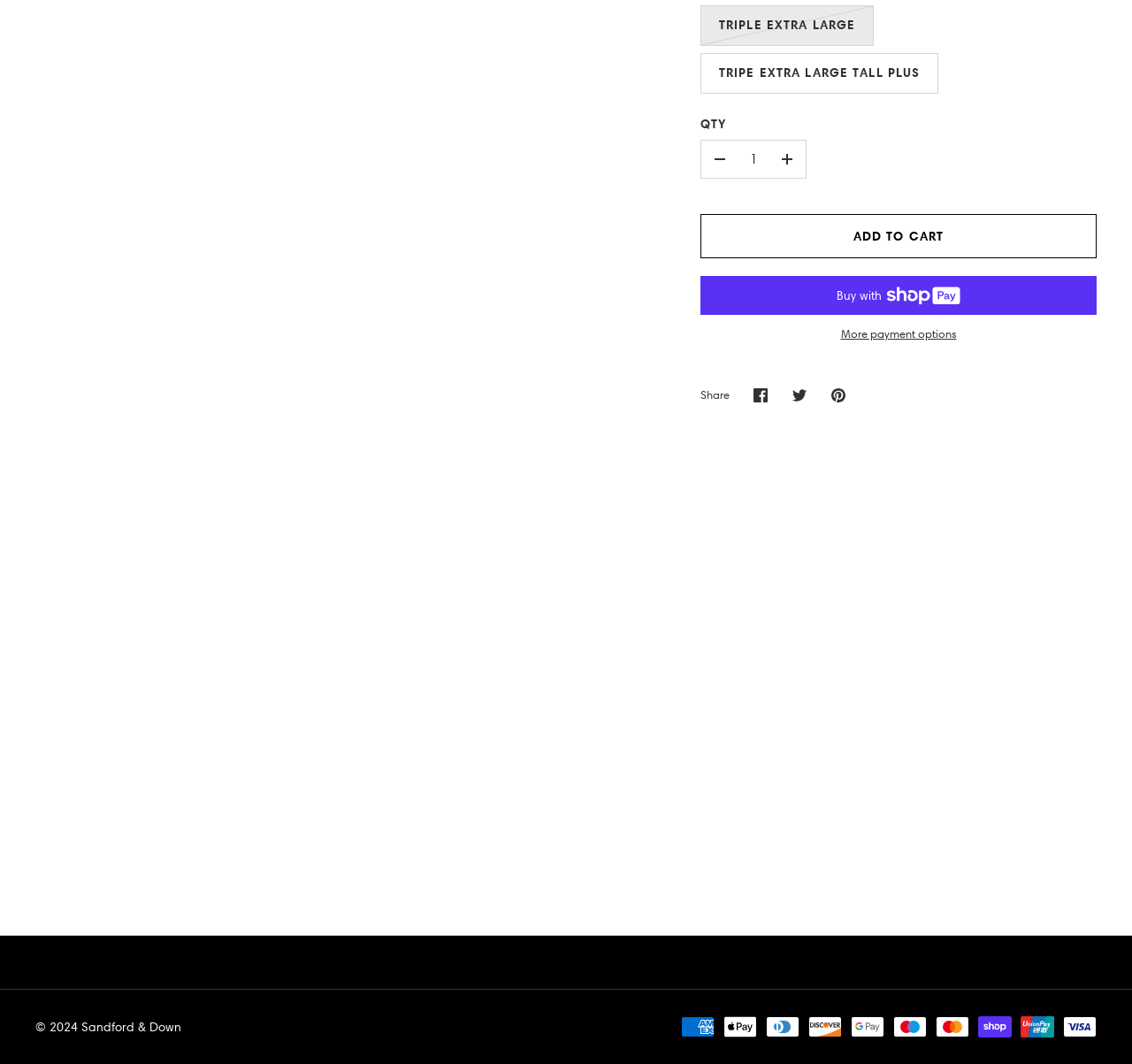What is the minimum quantity that can be added to the cart?
Answer the question in as much detail as possible.

The spinbutton element has a valuemin attribute set to 1, which means the minimum quantity that can be added to the cart is 1.